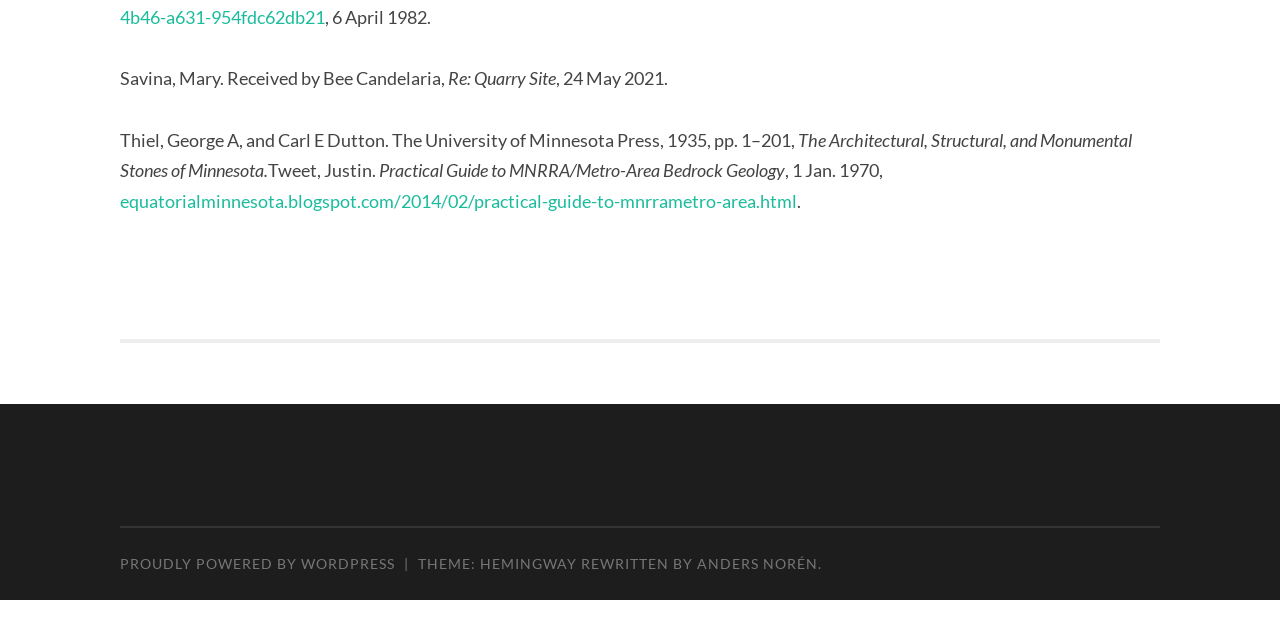Can you find the bounding box coordinates for the UI element given this description: "Anders Norén"? Provide the coordinates as four float numbers between 0 and 1: [left, top, right, bottom].

[0.545, 0.881, 0.639, 0.908]